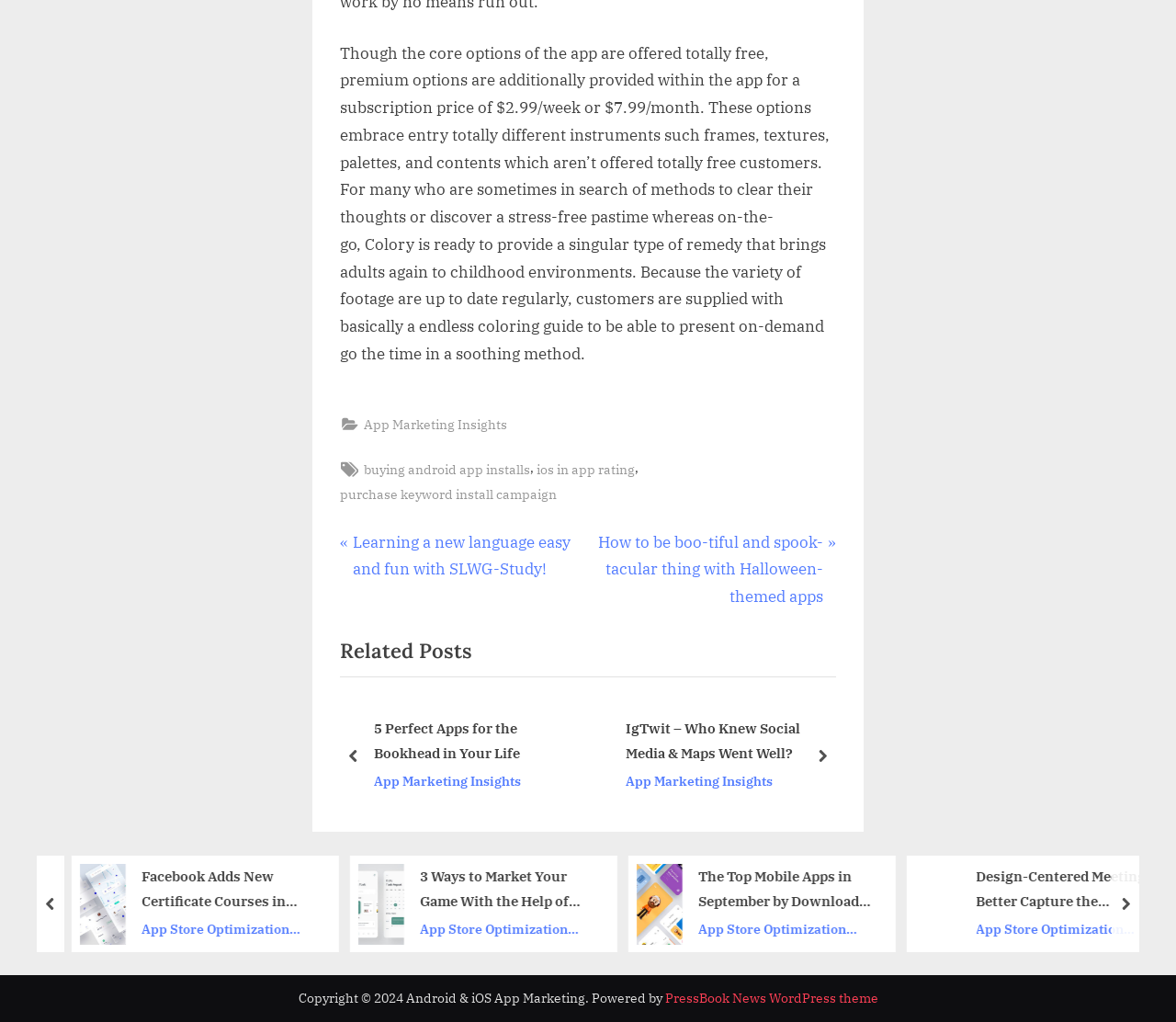Determine the bounding box coordinates of the clickable region to carry out the instruction: "Click on 'next'".

[0.688, 0.693, 0.711, 0.787]